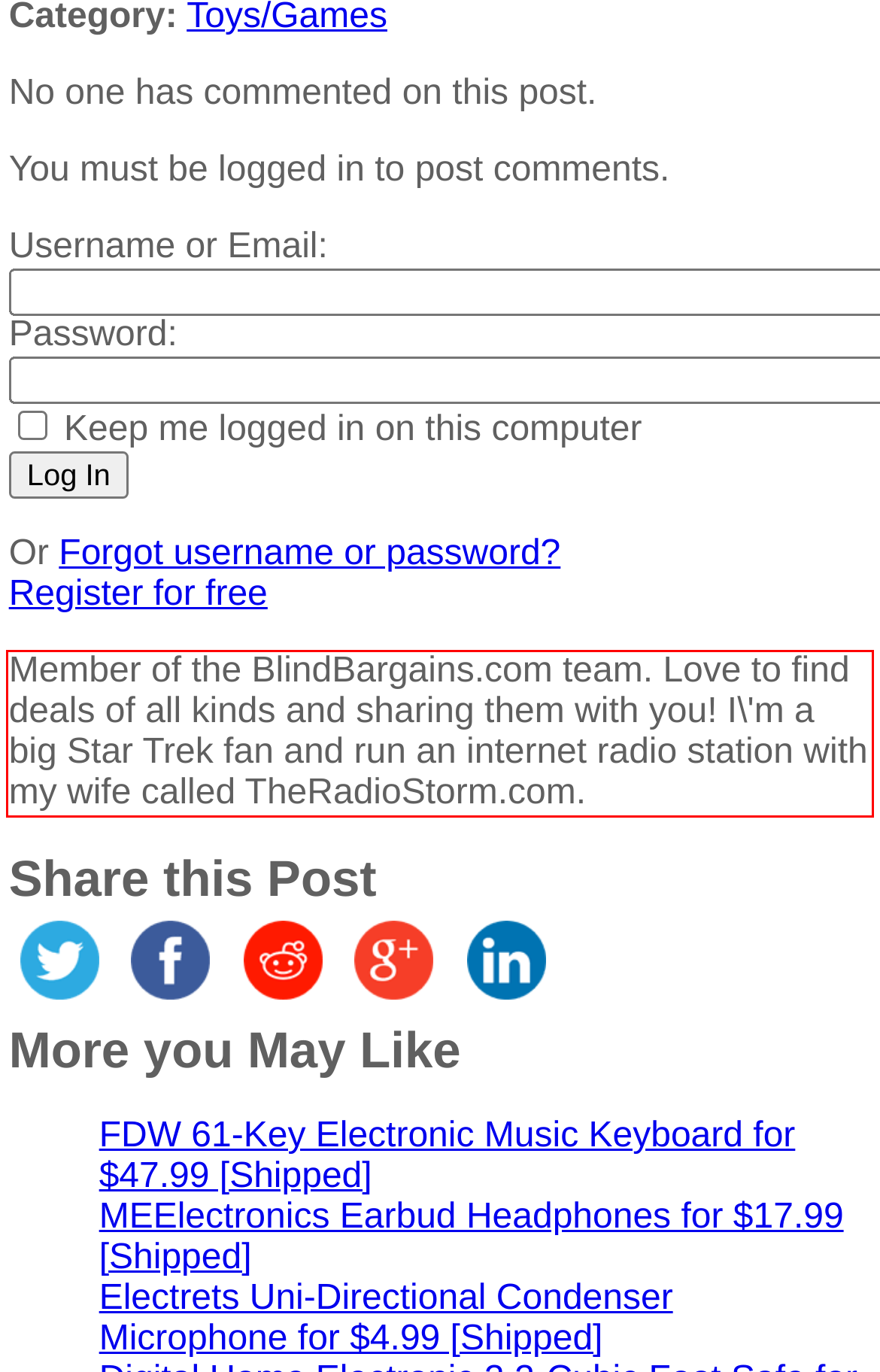Given a screenshot of a webpage with a red bounding box, extract the text content from the UI element inside the red bounding box.

Member of the BlindBargains.com team. Love to find deals of all kinds and sharing them with you! I\'m a big Star Trek fan and run an internet radio station with my wife called TheRadioStorm.com.